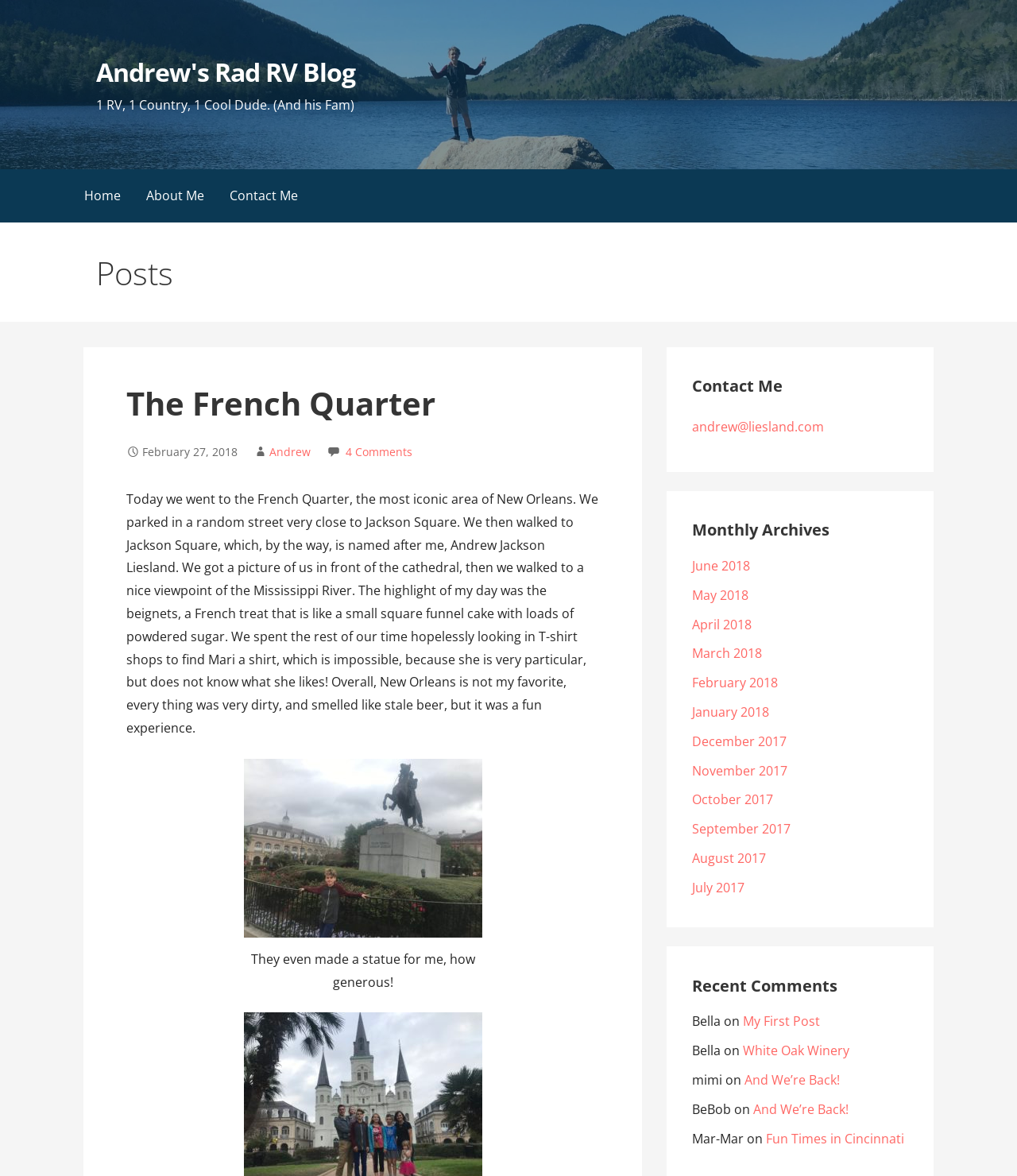Review the image closely and give a comprehensive answer to the question: What is the name of the blog?

The name of the blog can be found at the top of the webpage, where it says 'Andrew's Rad RV Blog' in a link format.